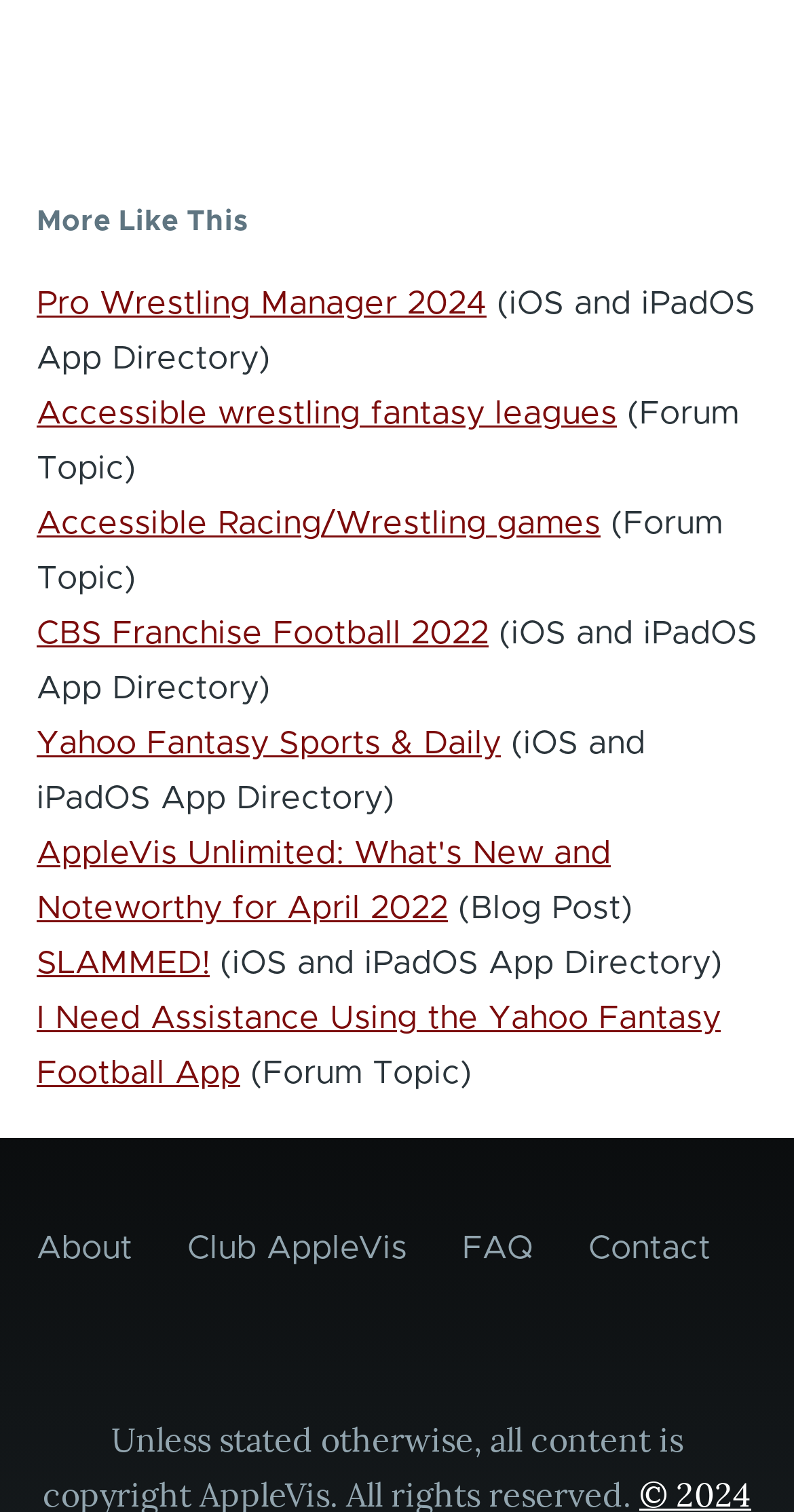Extract the bounding box for the UI element that matches this description: "Club AppleVis".

[0.236, 0.801, 0.513, 0.85]